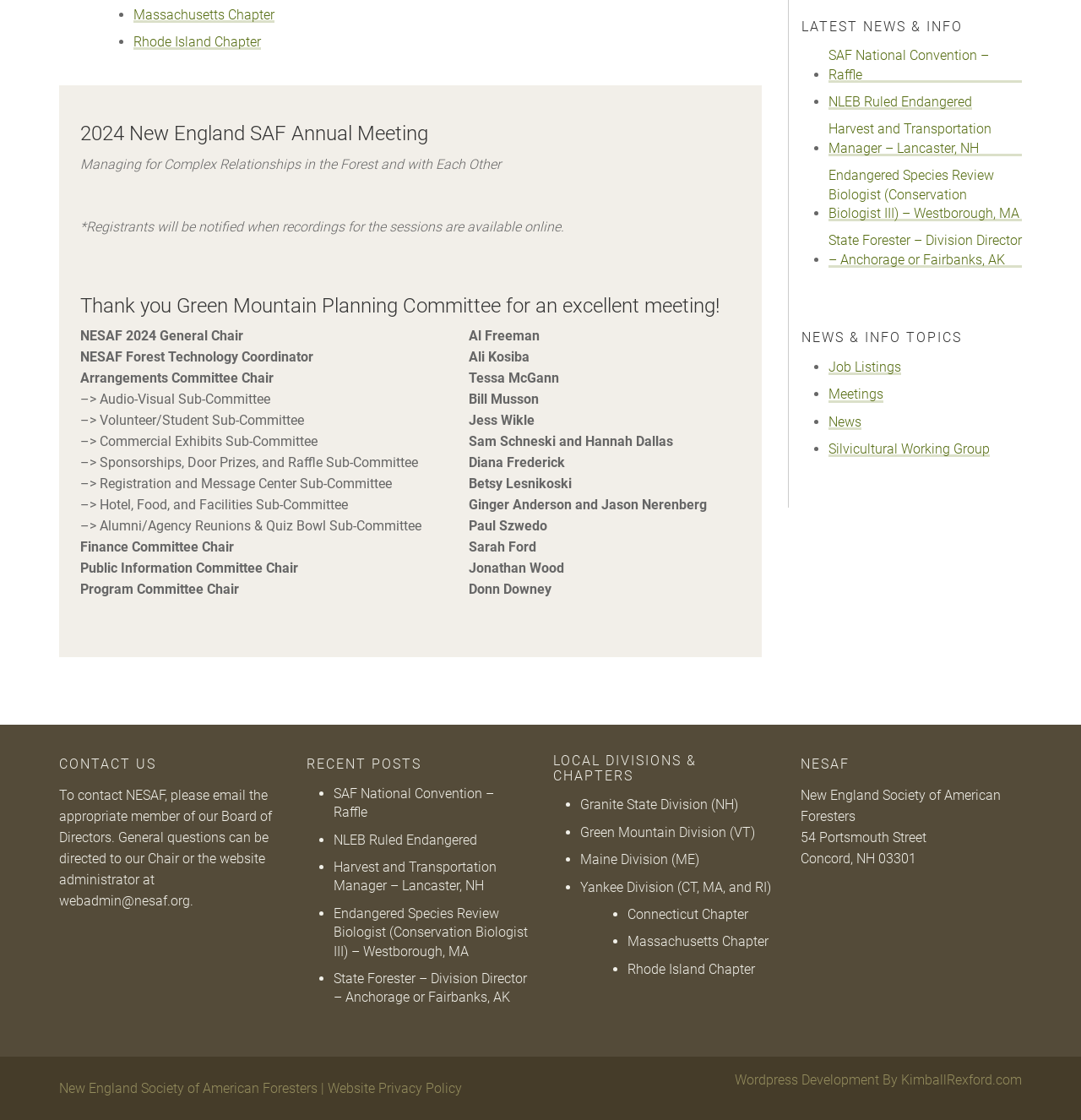Give a short answer using one word or phrase for the question:
Who is the NESAF 2024 General Chair?

Al Freeman